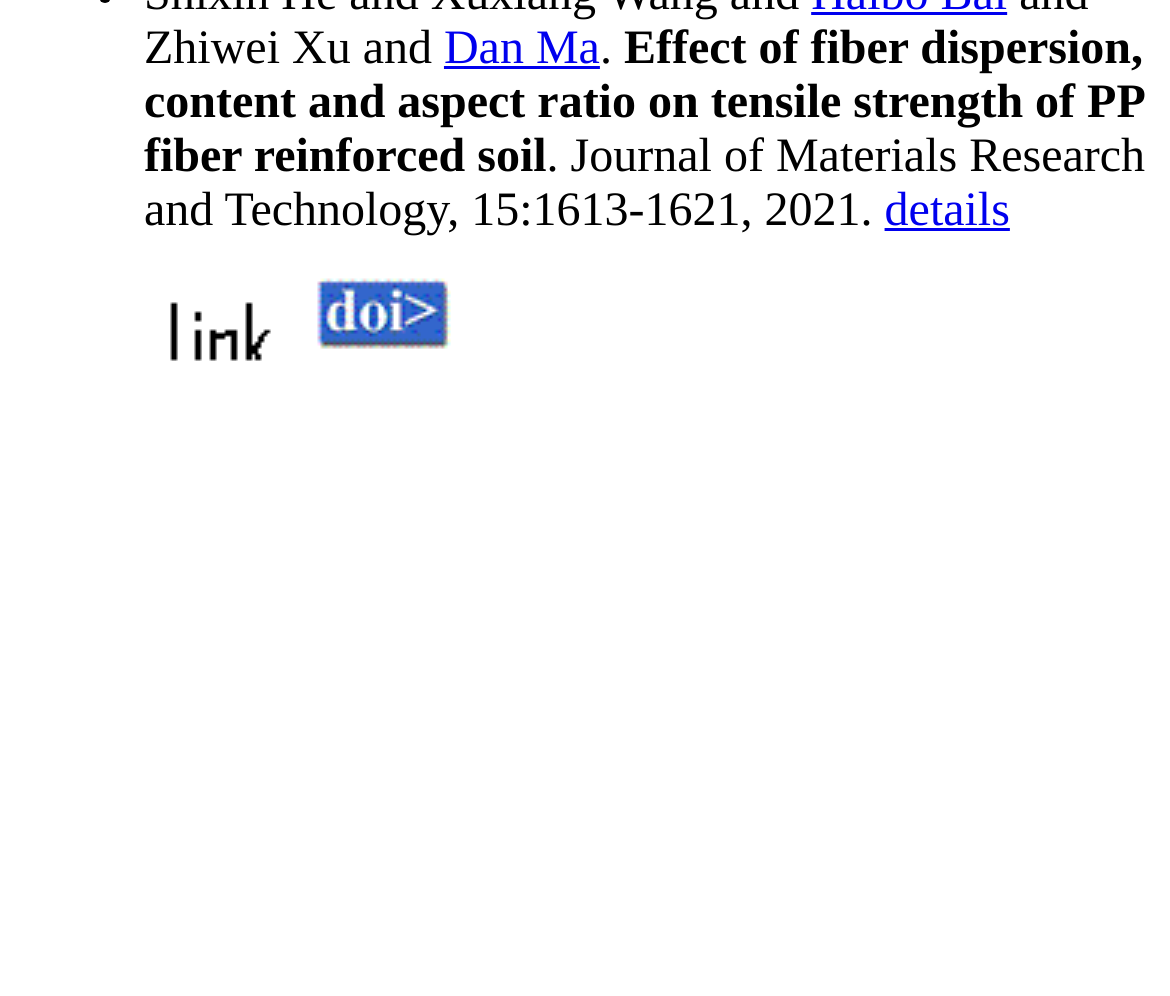Based on the provided description, "Dan Ma", find the bounding box of the corresponding UI element in the screenshot.

[0.379, 0.025, 0.513, 0.076]